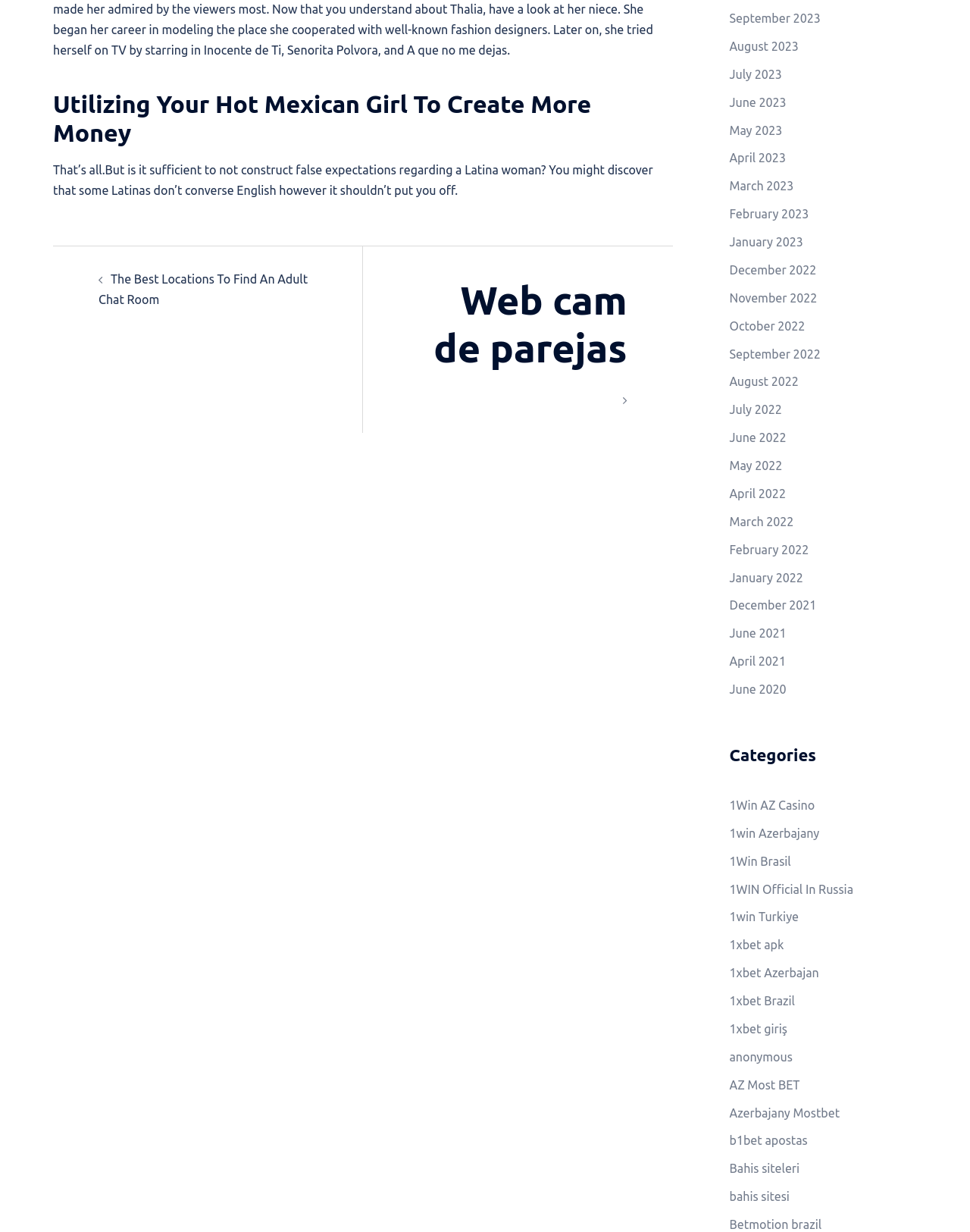Predict the bounding box of the UI element based on the description: "AZ Most BET". The coordinates should be four float numbers between 0 and 1, formatted as [left, top, right, bottom].

[0.752, 0.875, 0.825, 0.886]